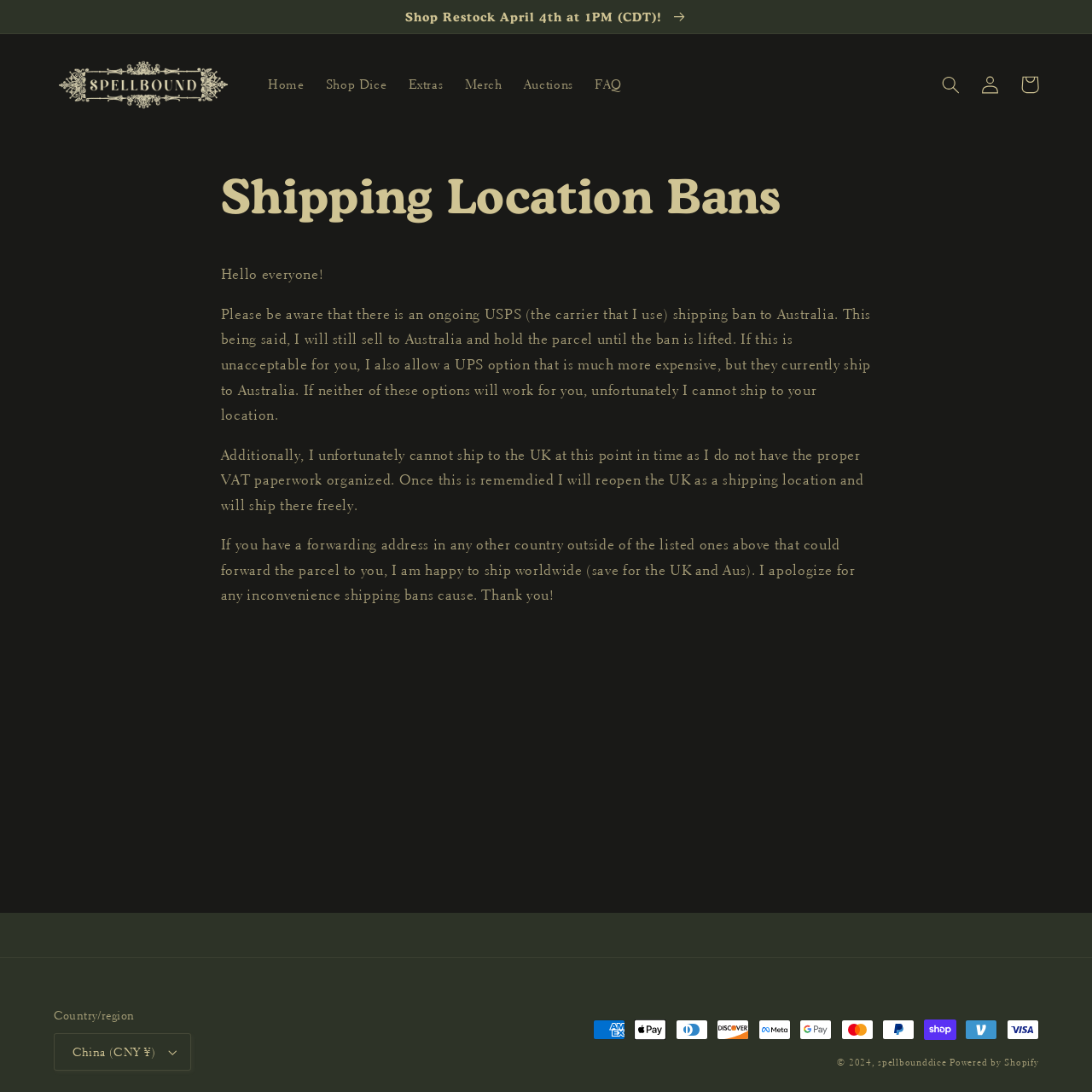Identify the bounding box of the HTML element described here: "Powered by Shopify". Provide the coordinates as four float numbers between 0 and 1: [left, top, right, bottom].

[0.87, 0.967, 0.951, 0.979]